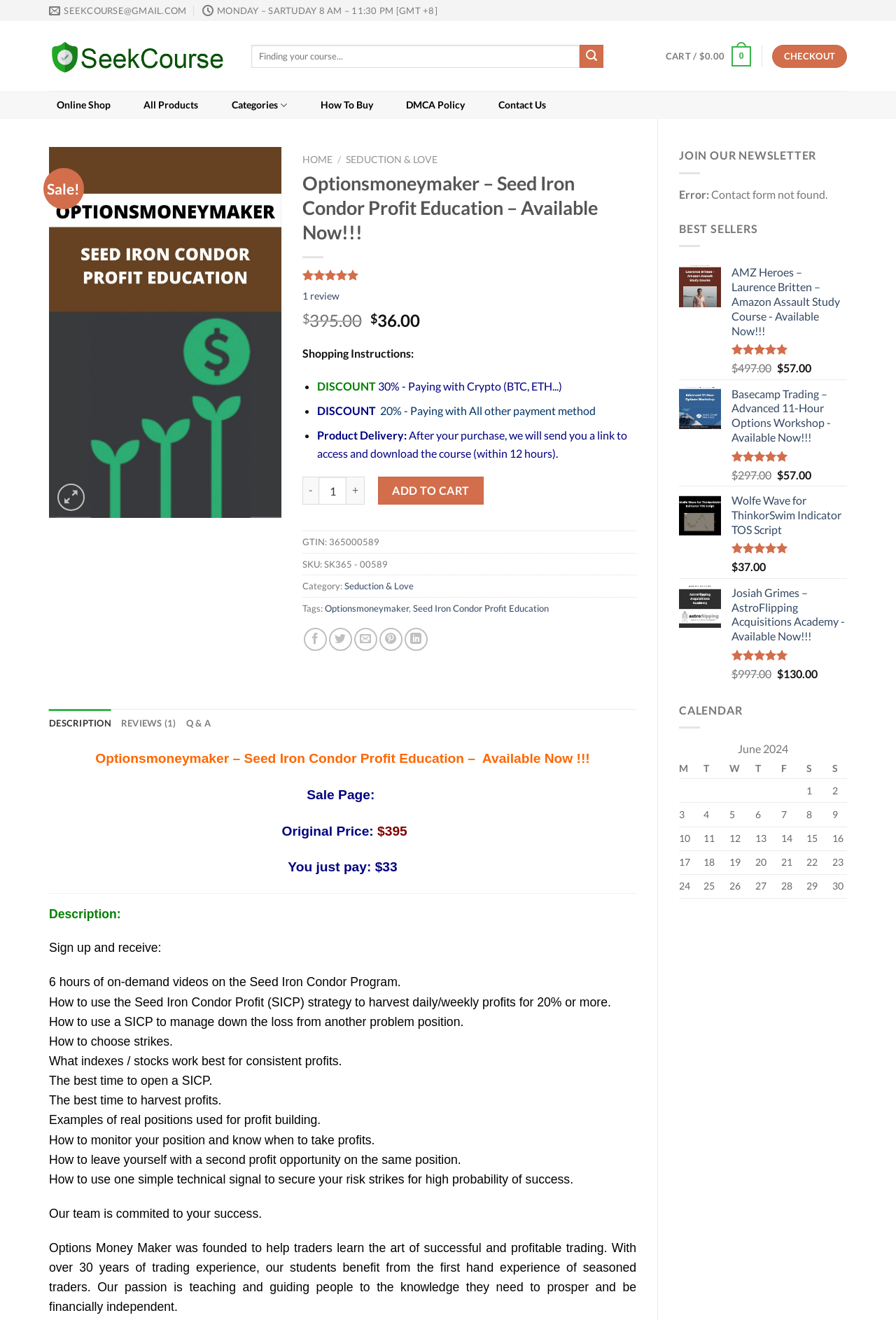Can you identify the bounding box coordinates of the clickable region needed to carry out this instruction: 'View cart'? The coordinates should be four float numbers within the range of 0 to 1, stated as [left, top, right, bottom].

[0.743, 0.028, 0.838, 0.057]